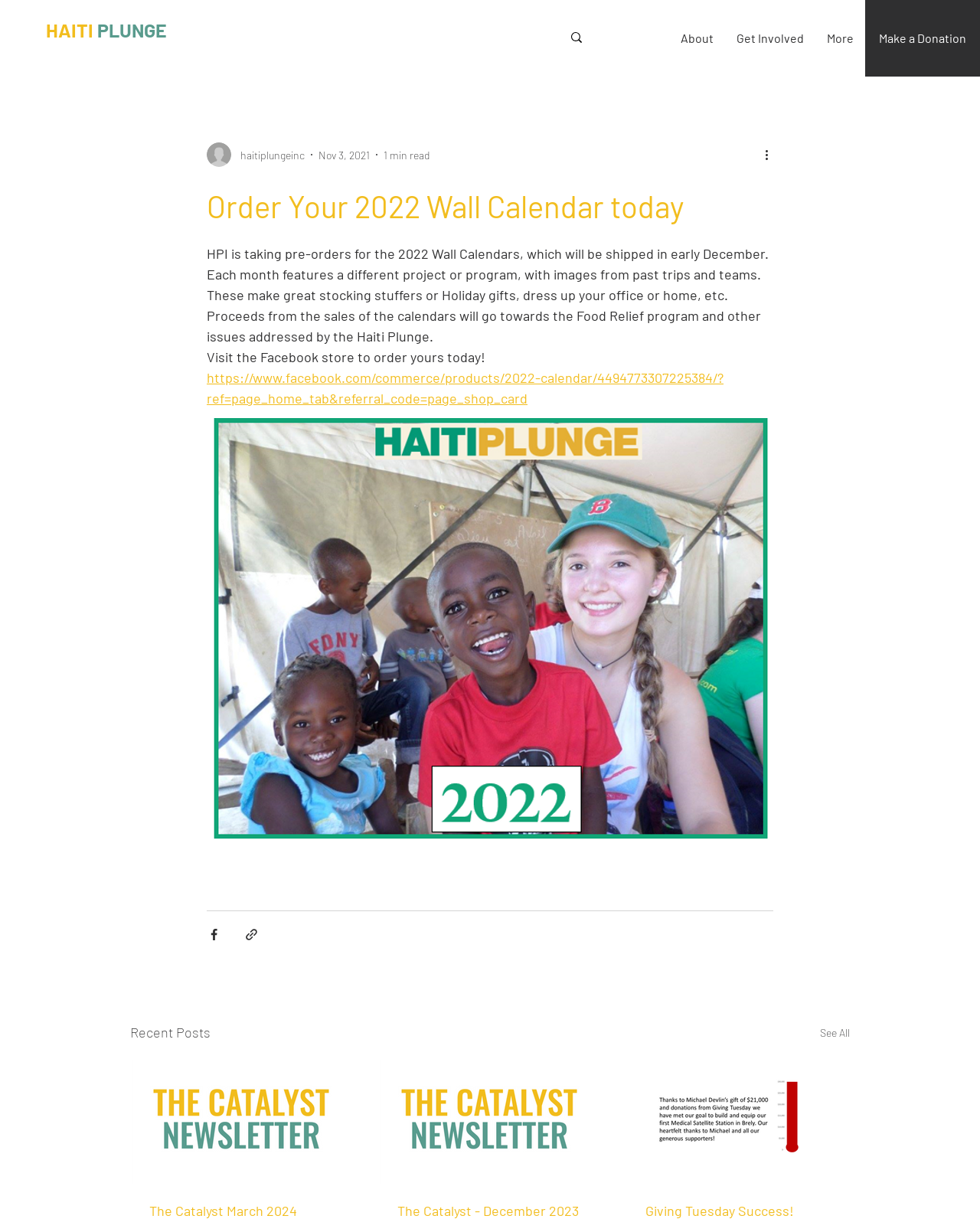Can you find the bounding box coordinates for the UI element given this description: "See All"? Provide the coordinates as four float numbers between 0 and 1: [left, top, right, bottom].

[0.837, 0.838, 0.867, 0.856]